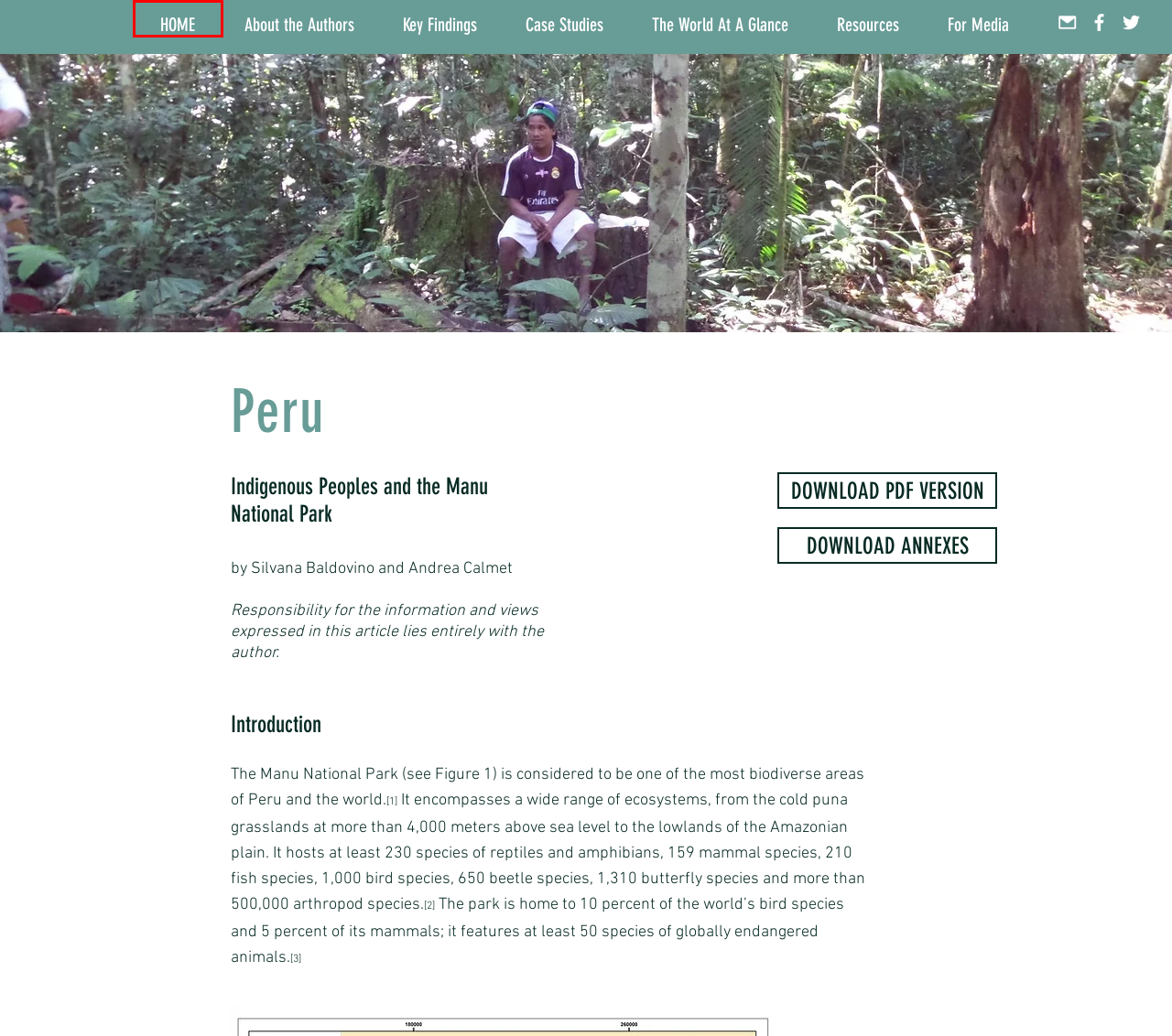Review the screenshot of a webpage that includes a red bounding box. Choose the webpage description that best matches the new webpage displayed after clicking the element within the bounding box. Here are the candidates:
A. Machiguengas luchan por sobrevivir dentro del Parque Nacional del Manu | Perú
B. Manú National Park - UNESCO World Heritage Centre
C. For Media | Cornered by PAs
D. The World At A Glance | Cornered by PAs
E. Cornered by Protected Areas
F. About the Authors | Cornered by PAs
G. Privacy Policy | Cornered by PAs
H. Home - Rights + Resources - Supporting Forest Tenure, Policy, and Market Reforms

E